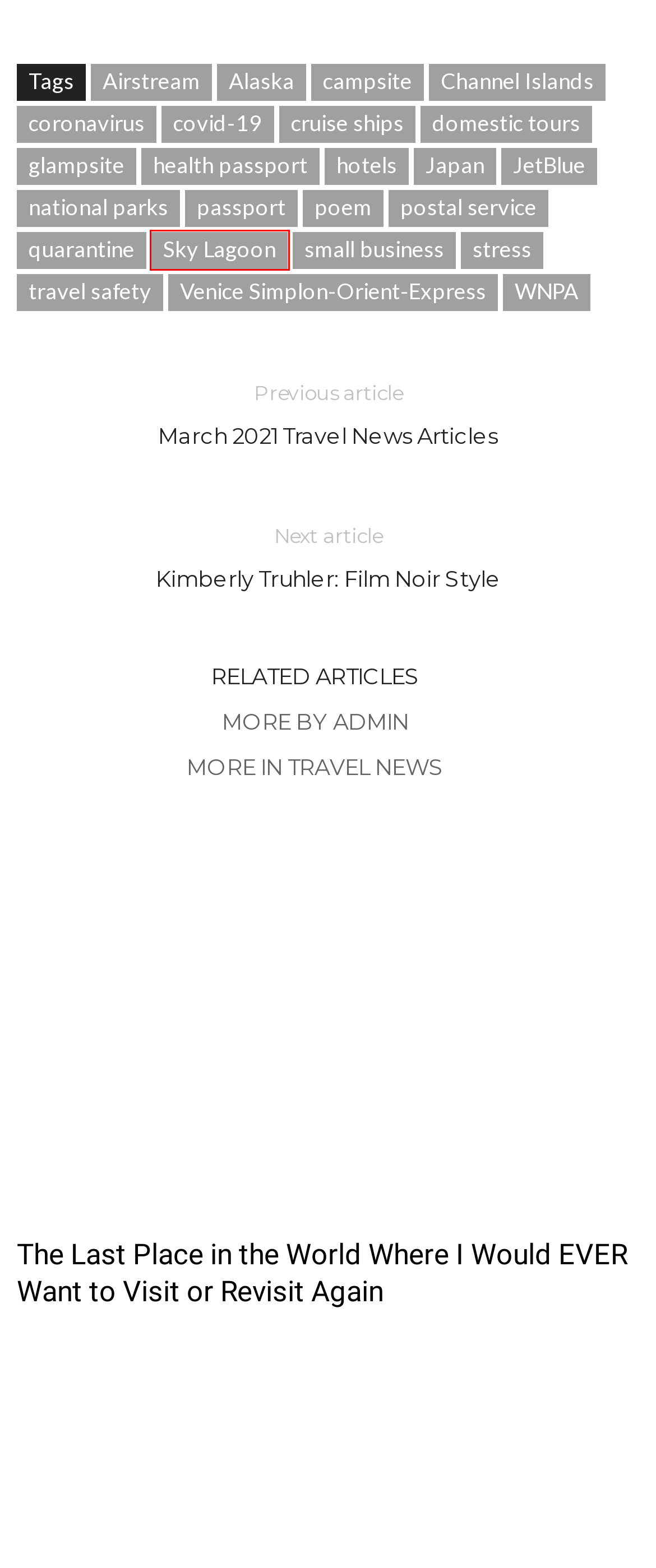You are given a screenshot of a webpage within which there is a red rectangle bounding box. Please choose the best webpage description that matches the new webpage after clicking the selected element in the bounding box. Here are the options:
A. Channel Islands – Traveling Boy
B. Airstream – Traveling Boy
C. Japan – Traveling Boy
D. hotels – Traveling Boy
E. The Last Place in the World Where I Would EVER Want to Visit or Revisit Again – Traveling Boy
F. Alaska – Traveling Boy
G. WNPA – Traveling Boy
H. Sky Lagoon – Traveling Boy

H